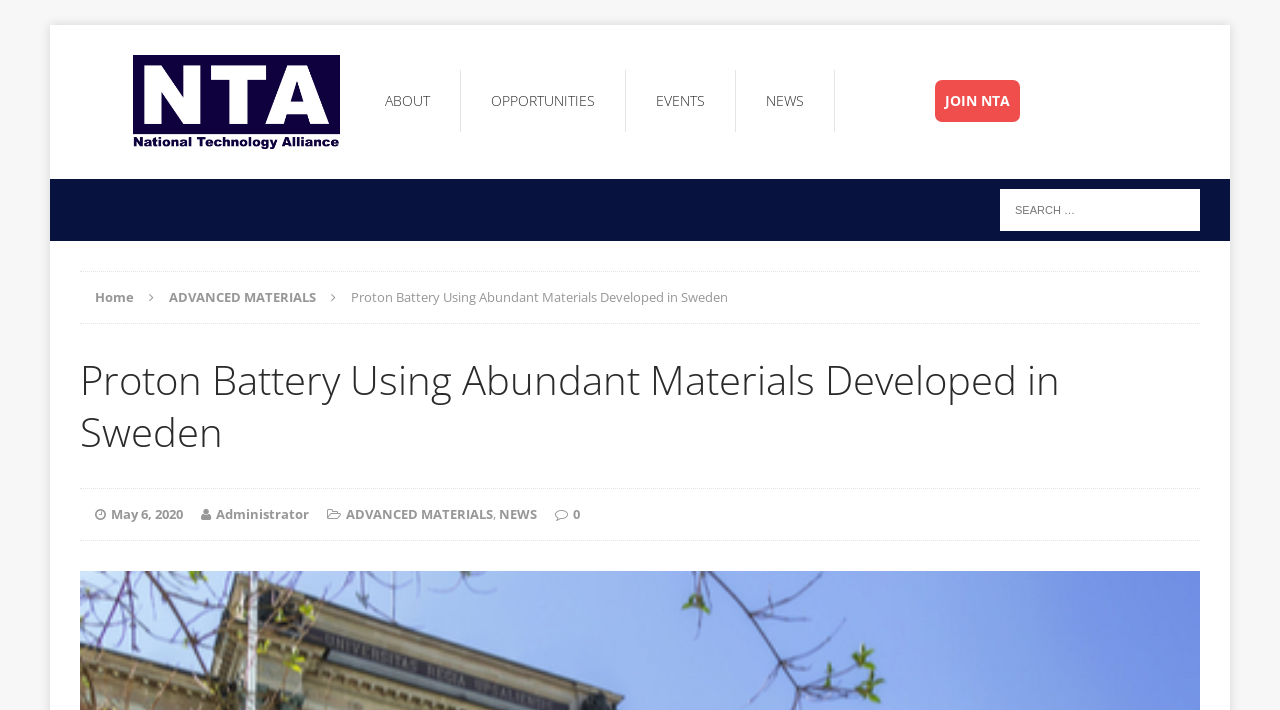Identify and extract the heading text of the webpage.

Proton Battery Using Abundant Materials Developed in Sweden